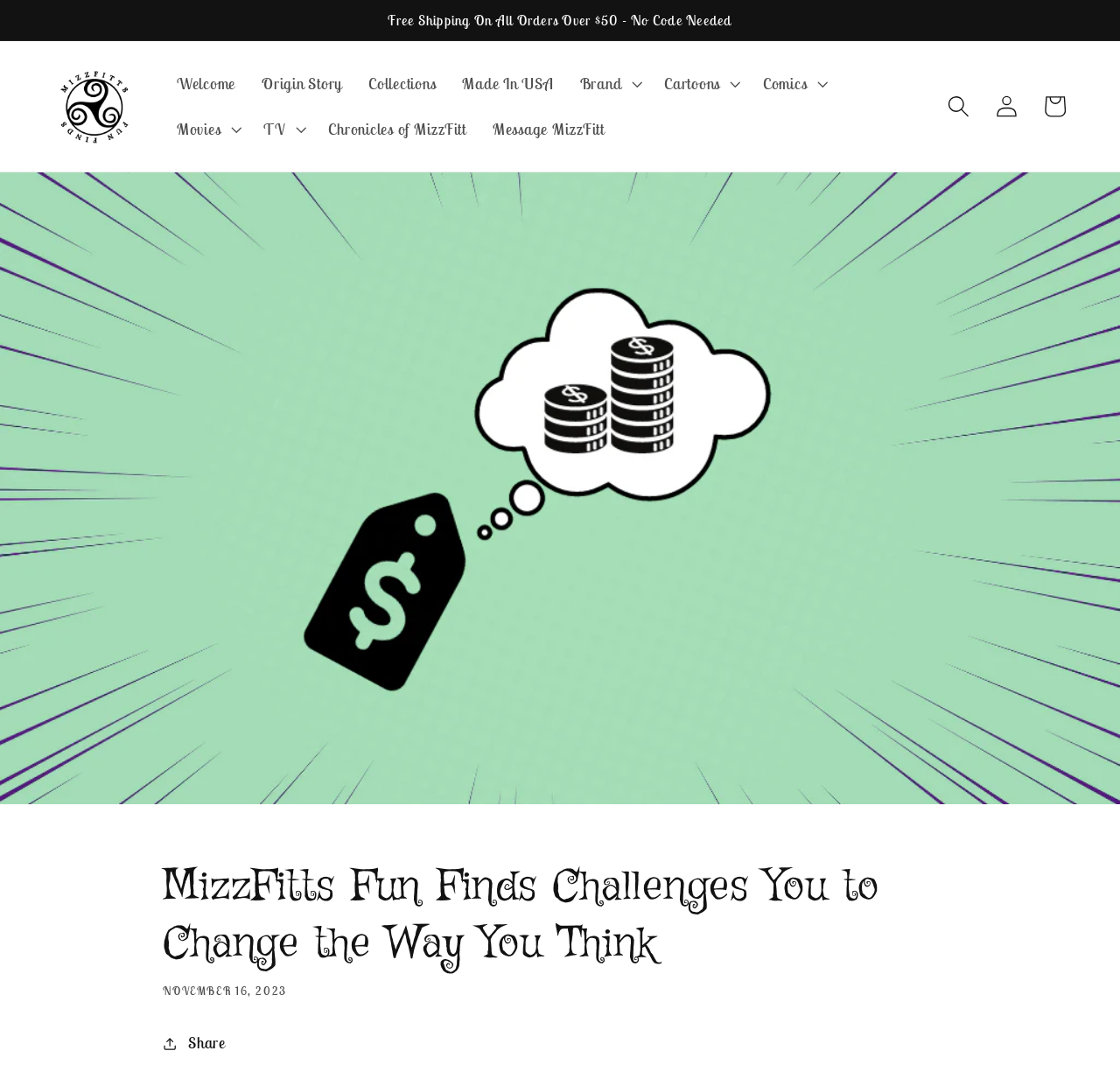Find the bounding box coordinates of the clickable region needed to perform the following instruction: "Search for something". The coordinates should be provided as four float numbers between 0 and 1, i.e., [left, top, right, bottom].

[0.834, 0.077, 0.877, 0.122]